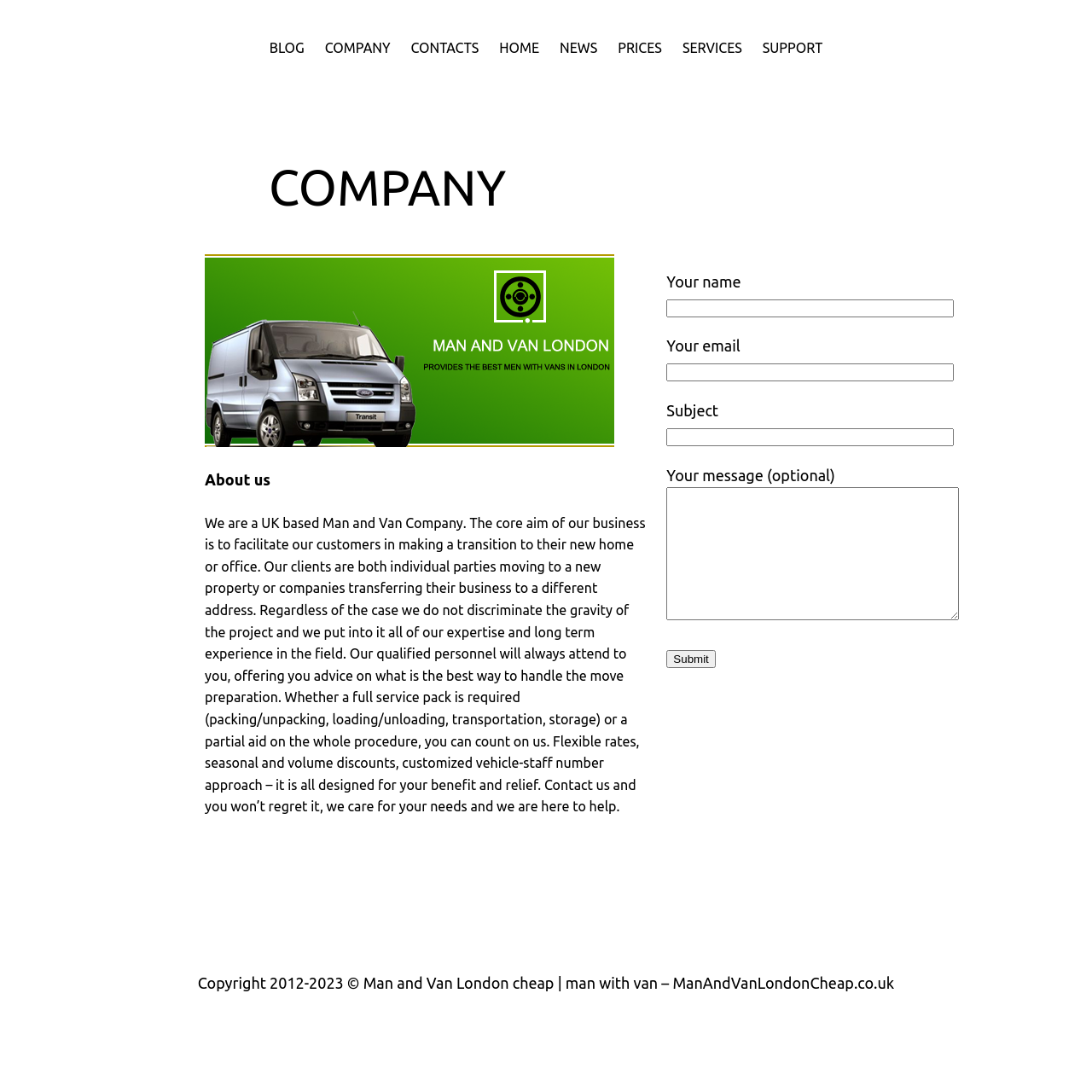Convey a detailed summary of the webpage, mentioning all key elements.

This webpage is about a UK-based Man and Van Company, with the core aim of facilitating customers in making a transition to their new home or office. 

At the top of the page, there is a navigation menu with 8 links: BLOG, COMPANY, CONTACTS, HOME, NEWS, PRICES, SERVICES, and SUPPORT. 

Below the navigation menu, there is a main section that takes up most of the page. In this section, there is a heading that says "COMPANY" and a figure, likely a logo or an image, to the left of the heading. 

Under the heading, there is a paragraph of text that describes the company's services and approach. The text explains that the company helps individuals and businesses move to new properties or addresses, and that they offer customized services, flexible rates, and discounts.

To the right of the paragraph, there is a contact form with fields for the user's name, email, subject, and message. The form also has a "Submit" button at the bottom.

At the very bottom of the page, there is a copyright notice that states the website's copyright information from 2012 to 2023.